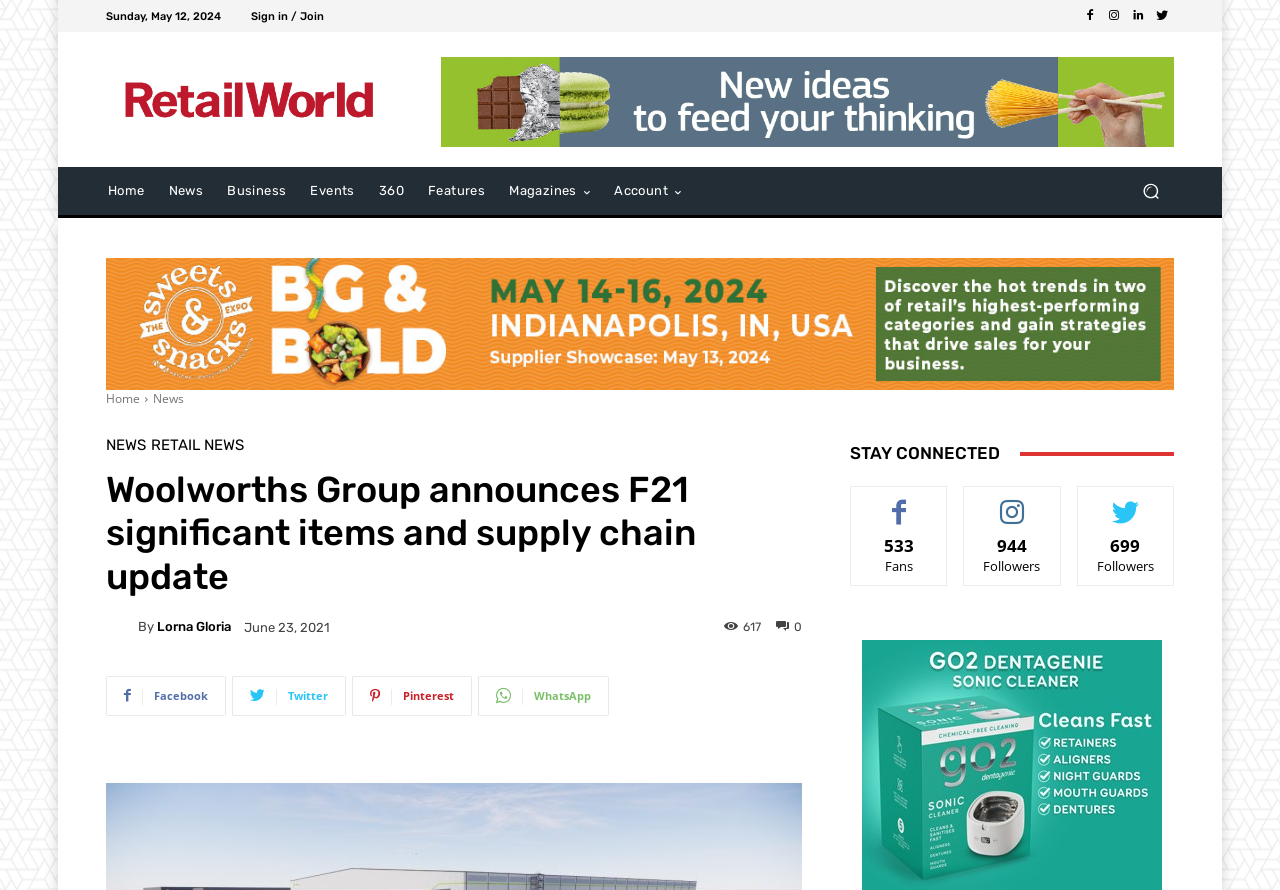What is the category of the article? Analyze the screenshot and reply with just one word or a short phrase.

NEWS